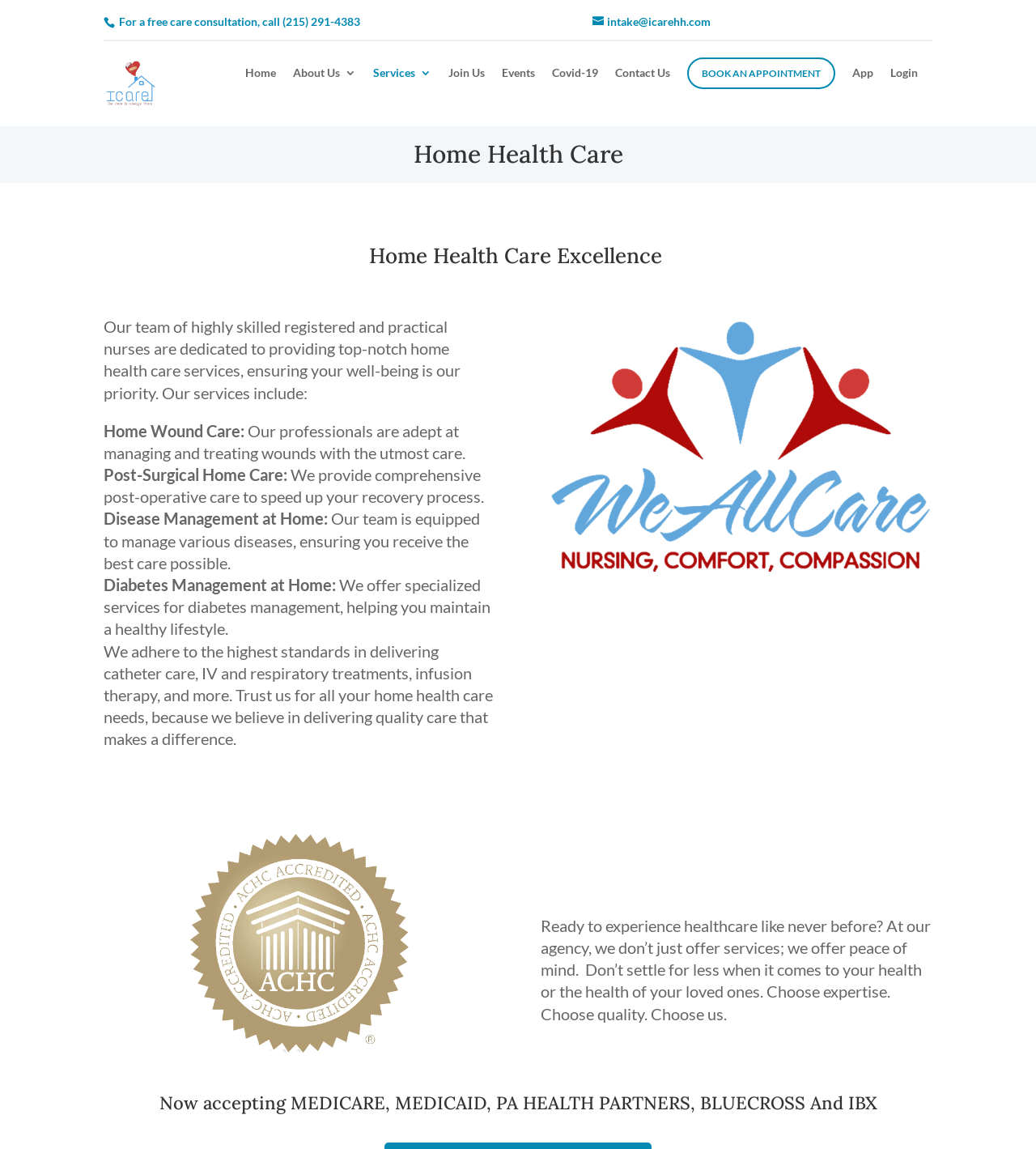What is the name of the company providing home health care services?
Using the details from the image, give an elaborate explanation to answer the question.

I found the company name by looking at the link element with the text 'ICare Home Health' at coordinates [0.102, 0.064, 0.183, 0.078] and also the image element with the same name at coordinates [0.102, 0.037, 0.186, 0.108].